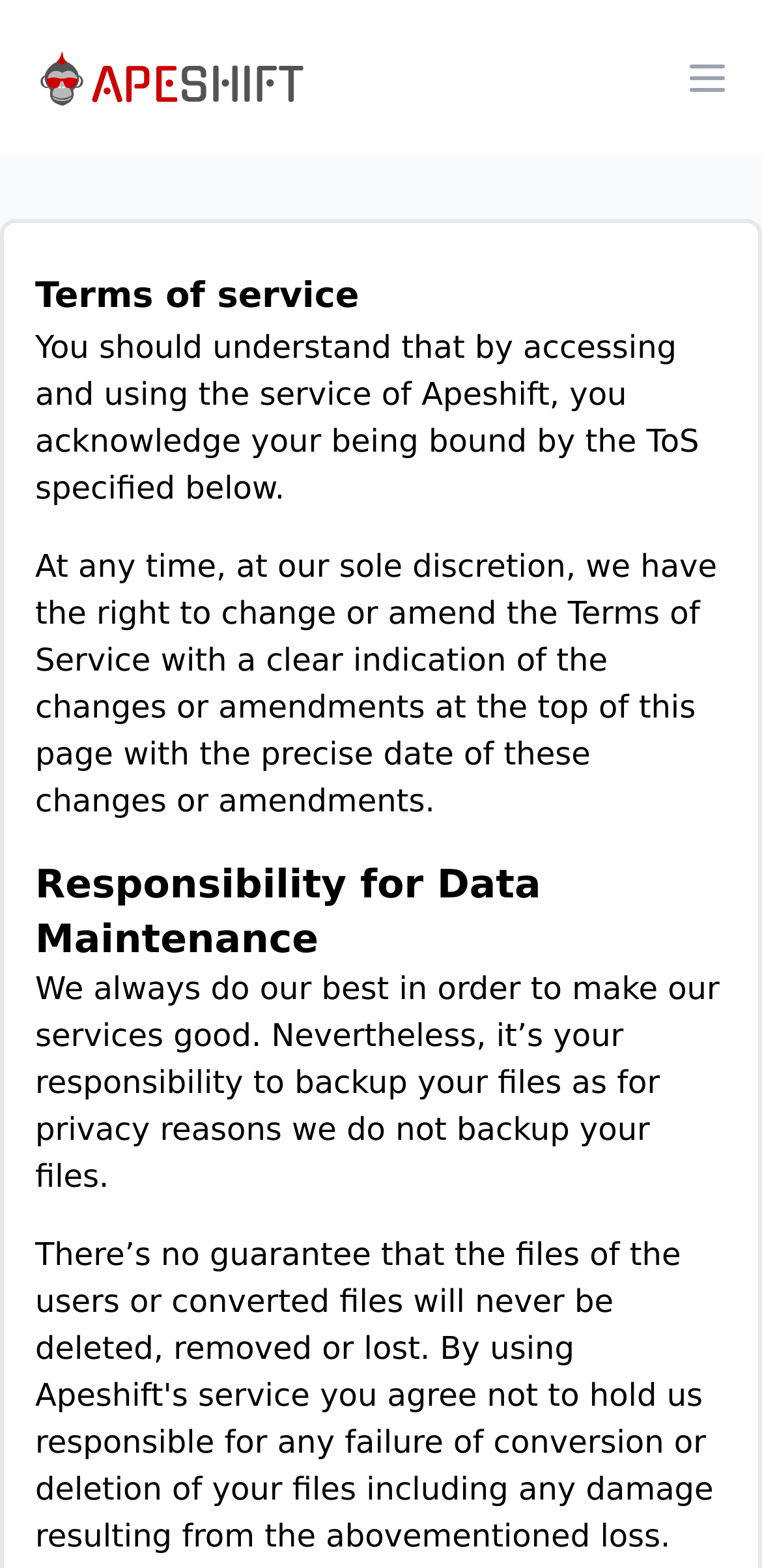Locate and provide the bounding box coordinates for the HTML element that matches this description: "Open menu".

[0.877, 0.025, 0.979, 0.075]